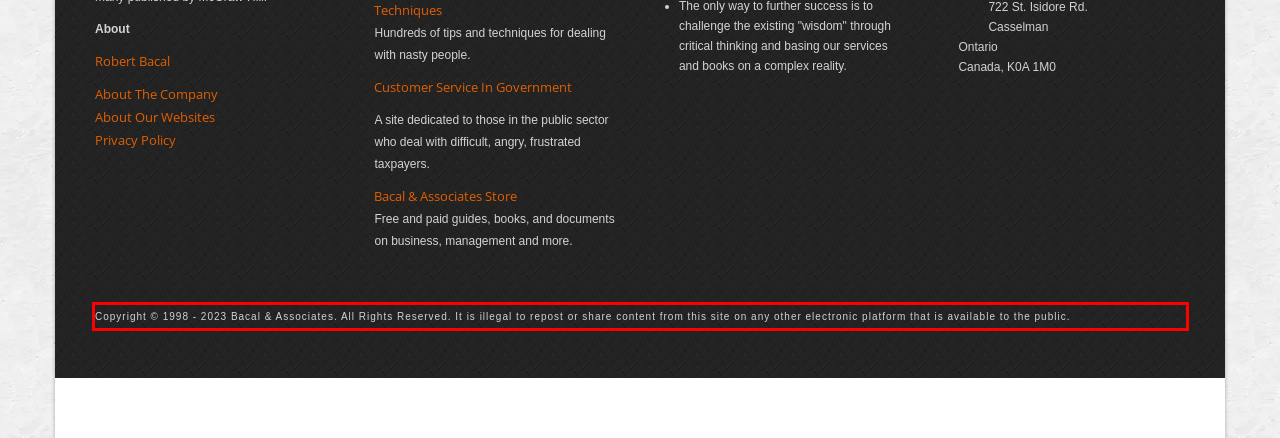Analyze the screenshot of a webpage where a red rectangle is bounding a UI element. Extract and generate the text content within this red bounding box.

Copyright © 1998 - 2023 Bacal & Associates. All Rights Reserved. It is illegal to repost or share content from this site on any other electronic platform that is available to the public.